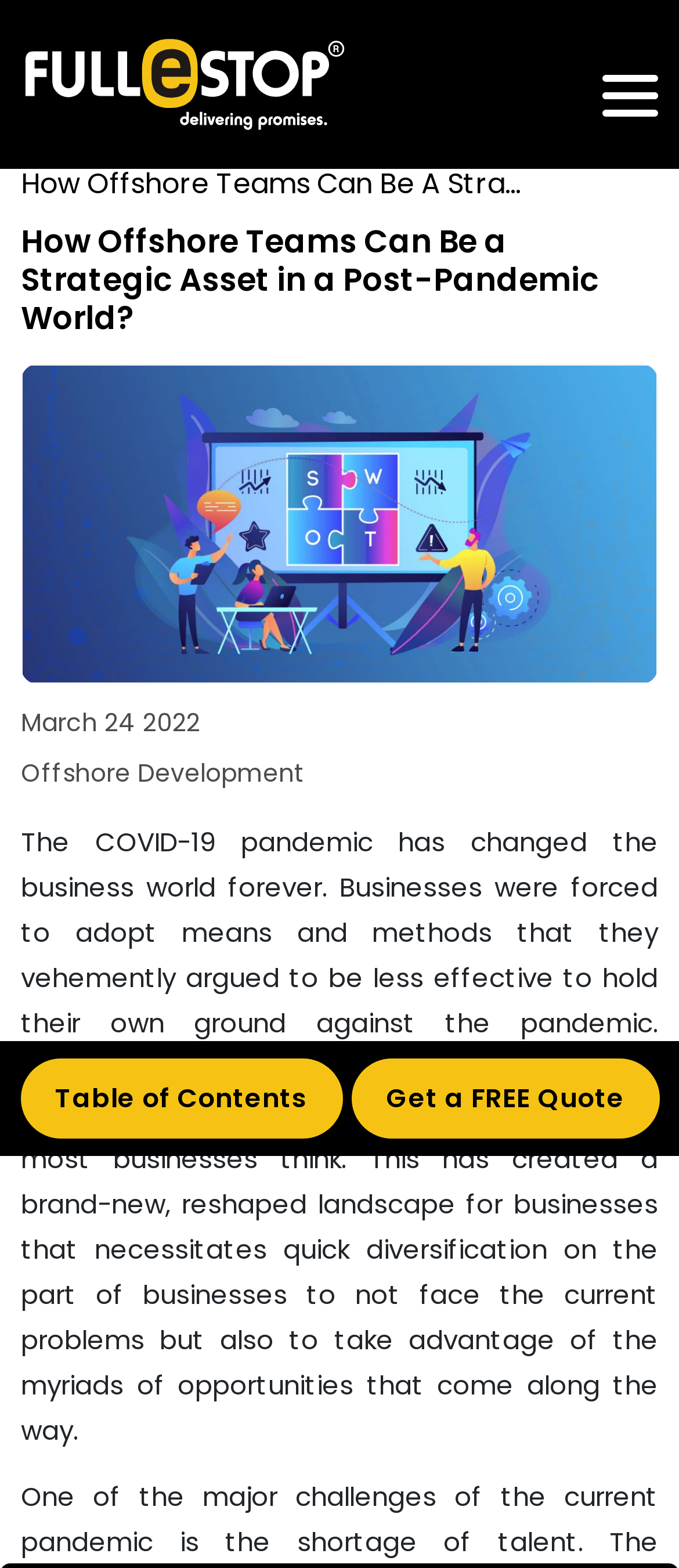Using the description "Offshore Development", predict the bounding box of the relevant HTML element.

[0.205, 0.08, 0.623, 0.102]